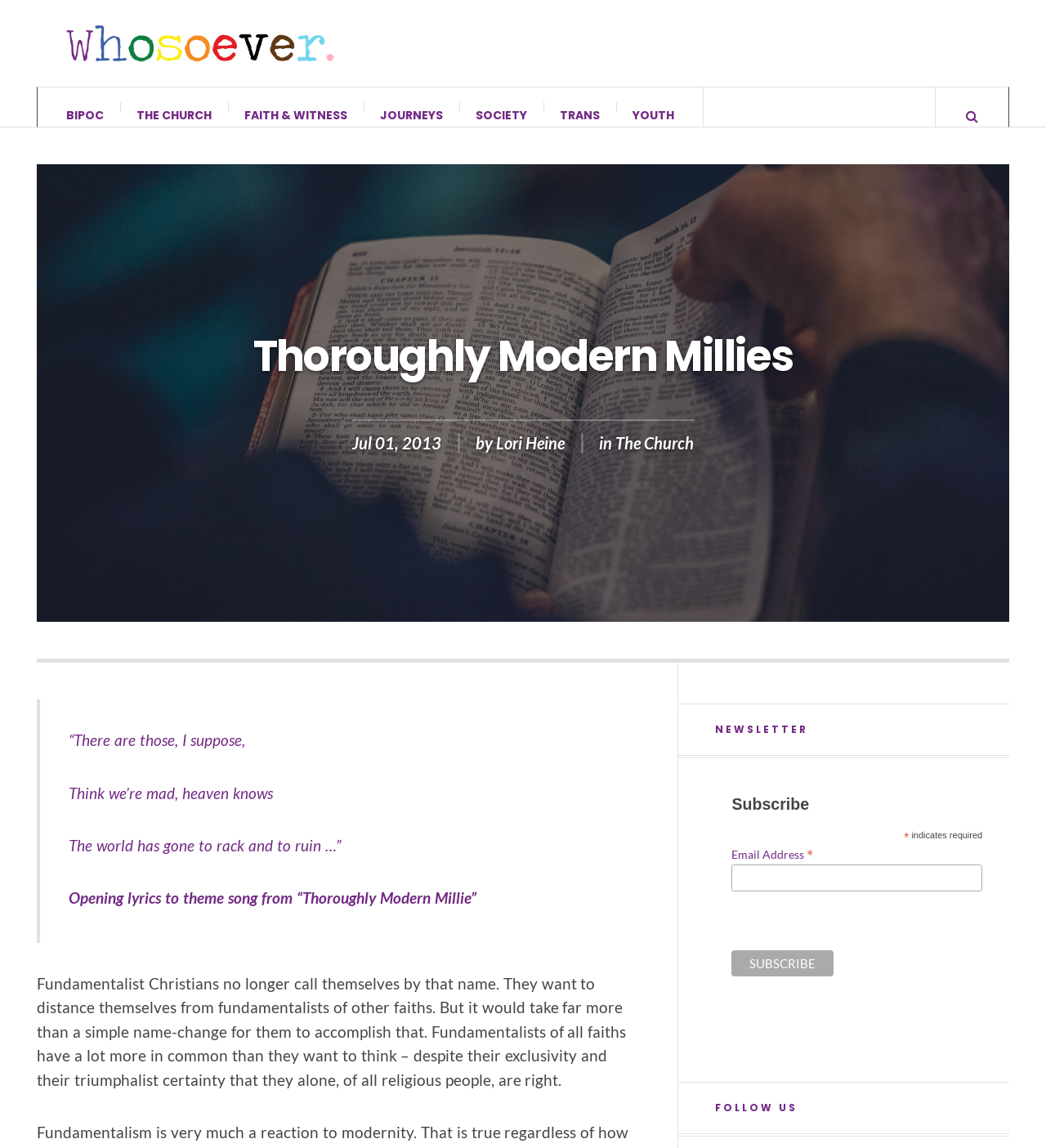What is the name of the website?
Refer to the screenshot and respond with a concise word or phrase.

Thoroughly Modern Millies